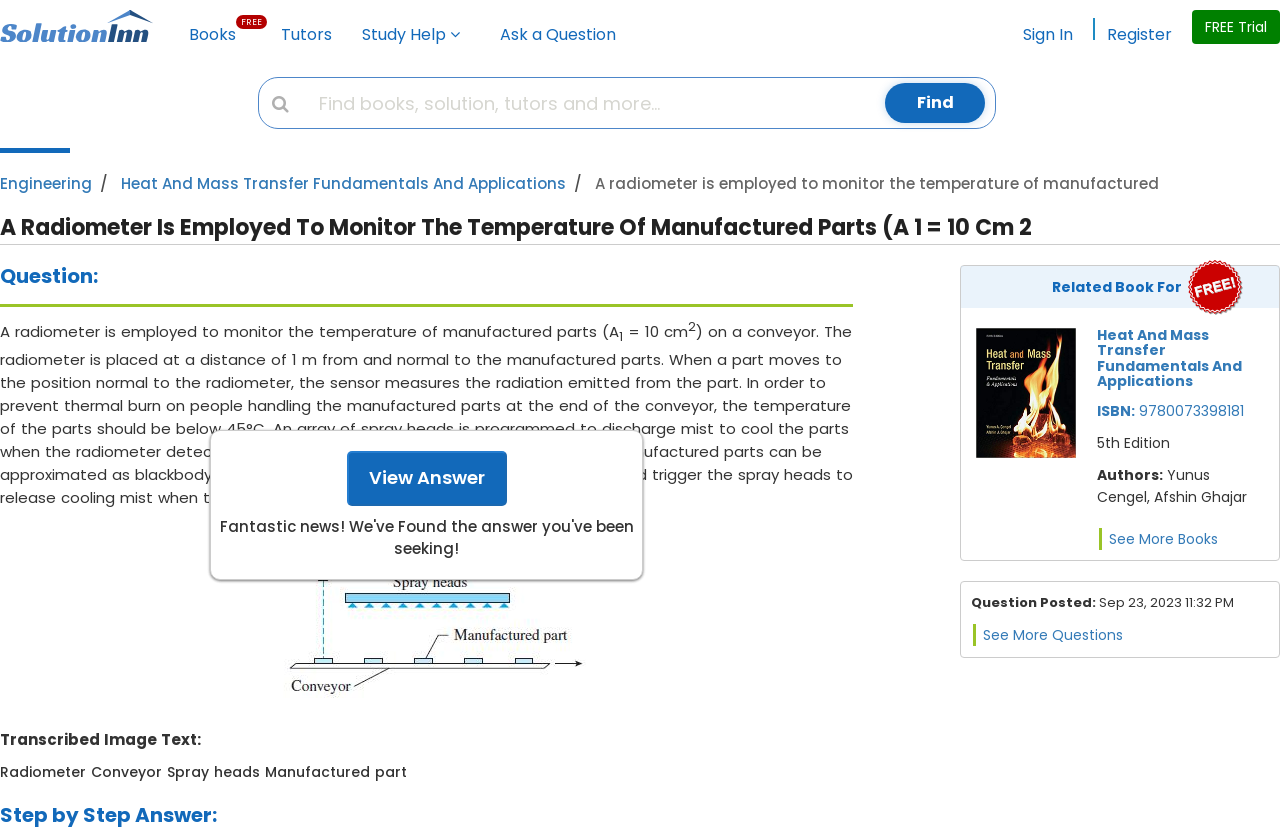Find and generate the main title of the webpage.

A Radiometer Is Employed To Monitor The Temperature Of Manufactured Parts (A 1 = 10 Cm 2